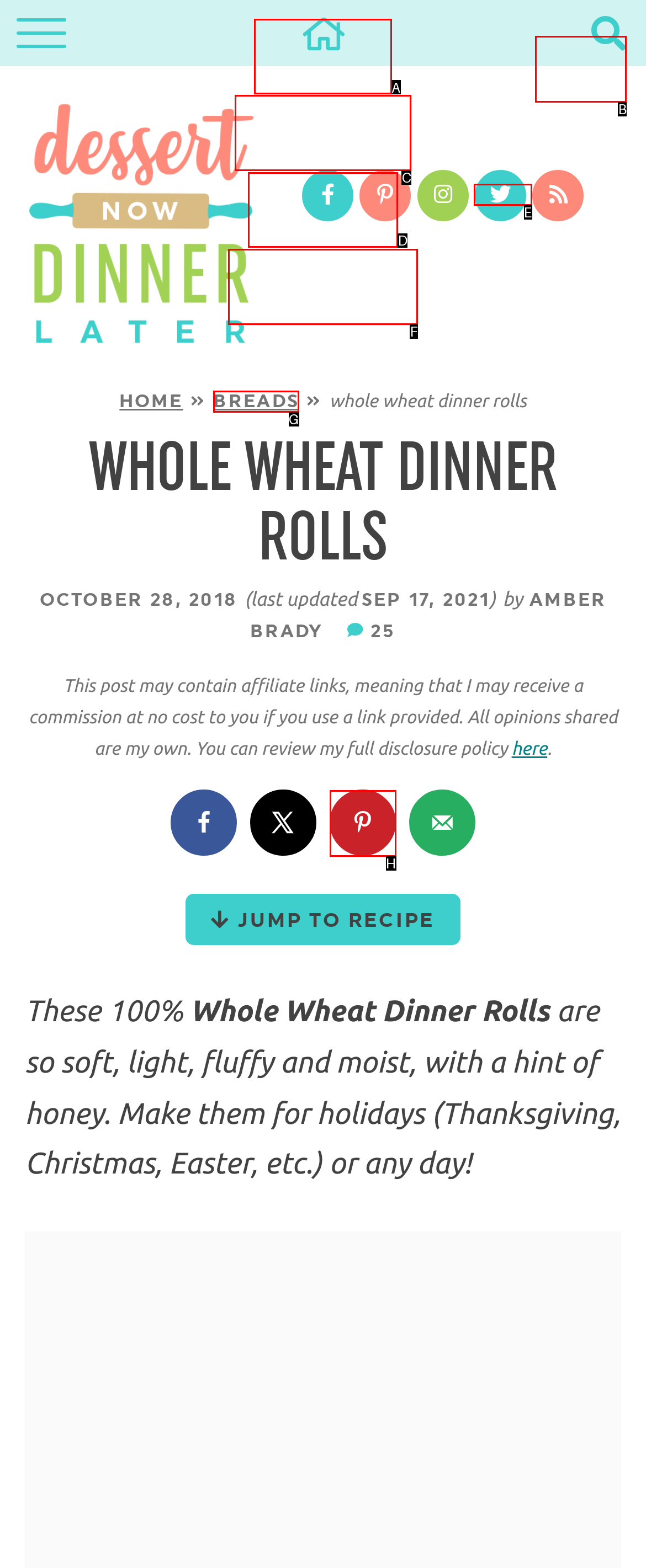Which choice should you pick to execute the task: Go to home page
Respond with the letter associated with the correct option only.

A